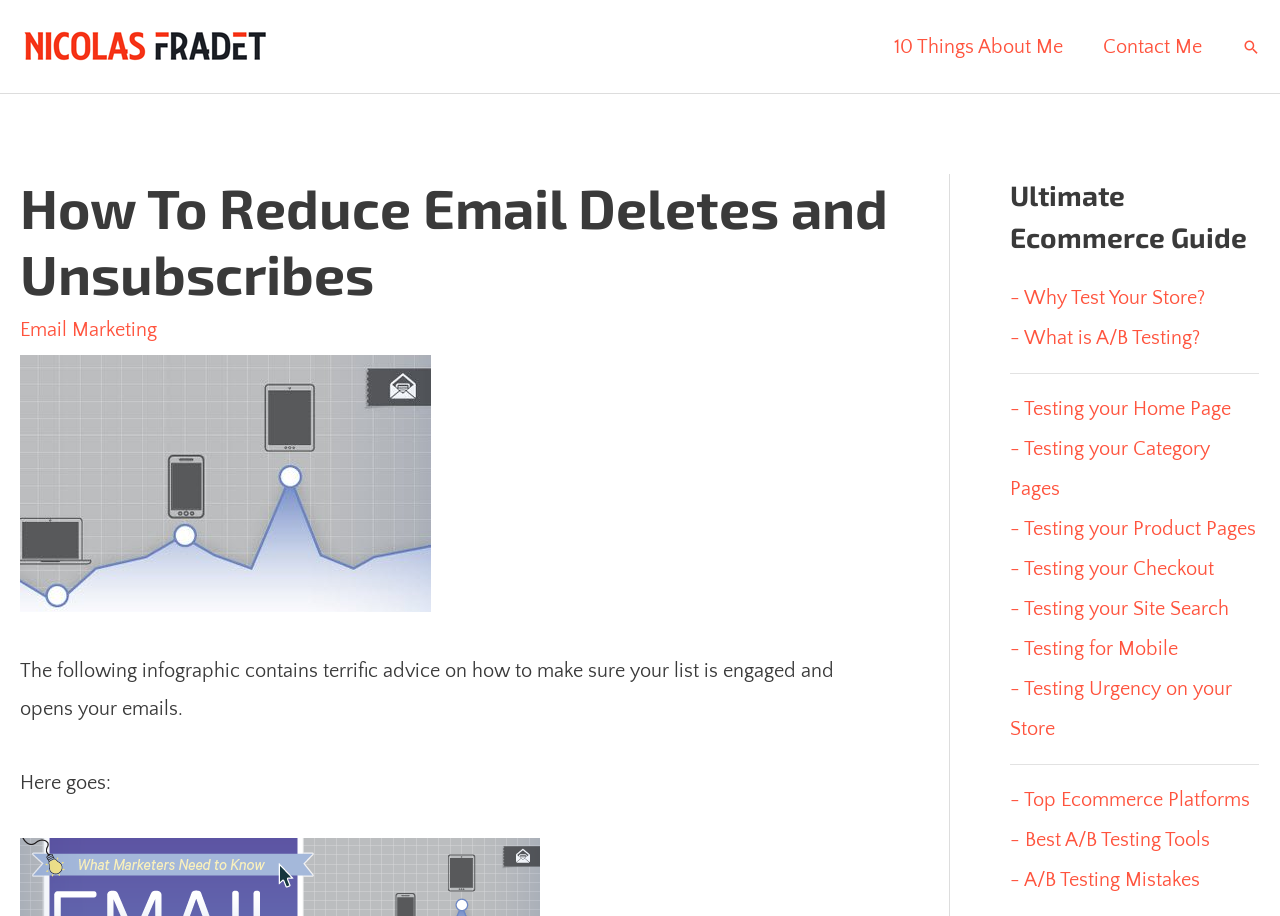How many navigation links are there?
Please respond to the question with as much detail as possible.

There are 2 navigation links, which can be found by looking at the navigation element with the text 'Site Navigation' at the top of the webpage, containing links to '10 Things About Me' and 'Contact Me'.